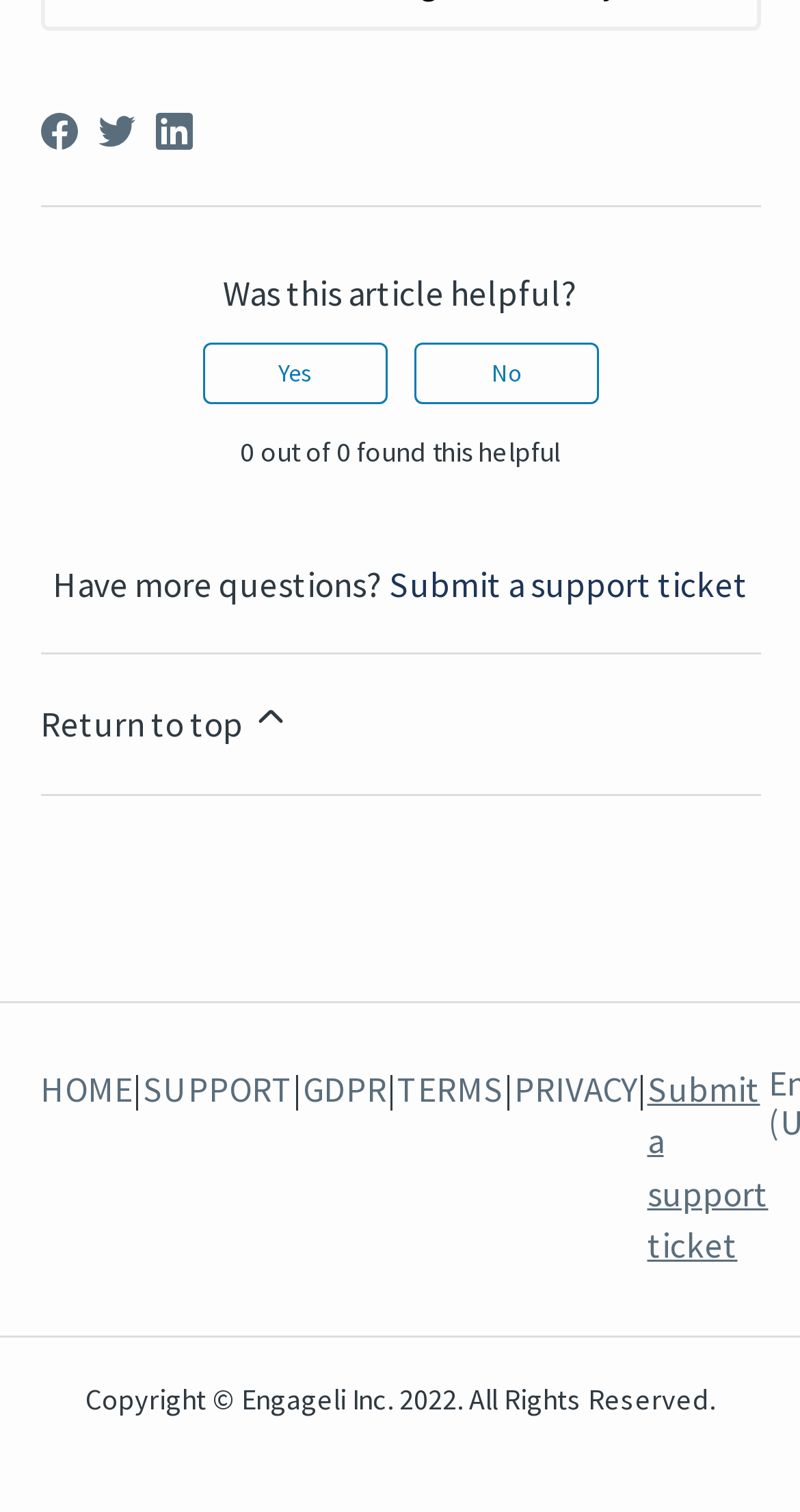What social media platforms can you share this page on?
Using the image, respond with a single word or phrase.

Facebook, Twitter, LinkedIn